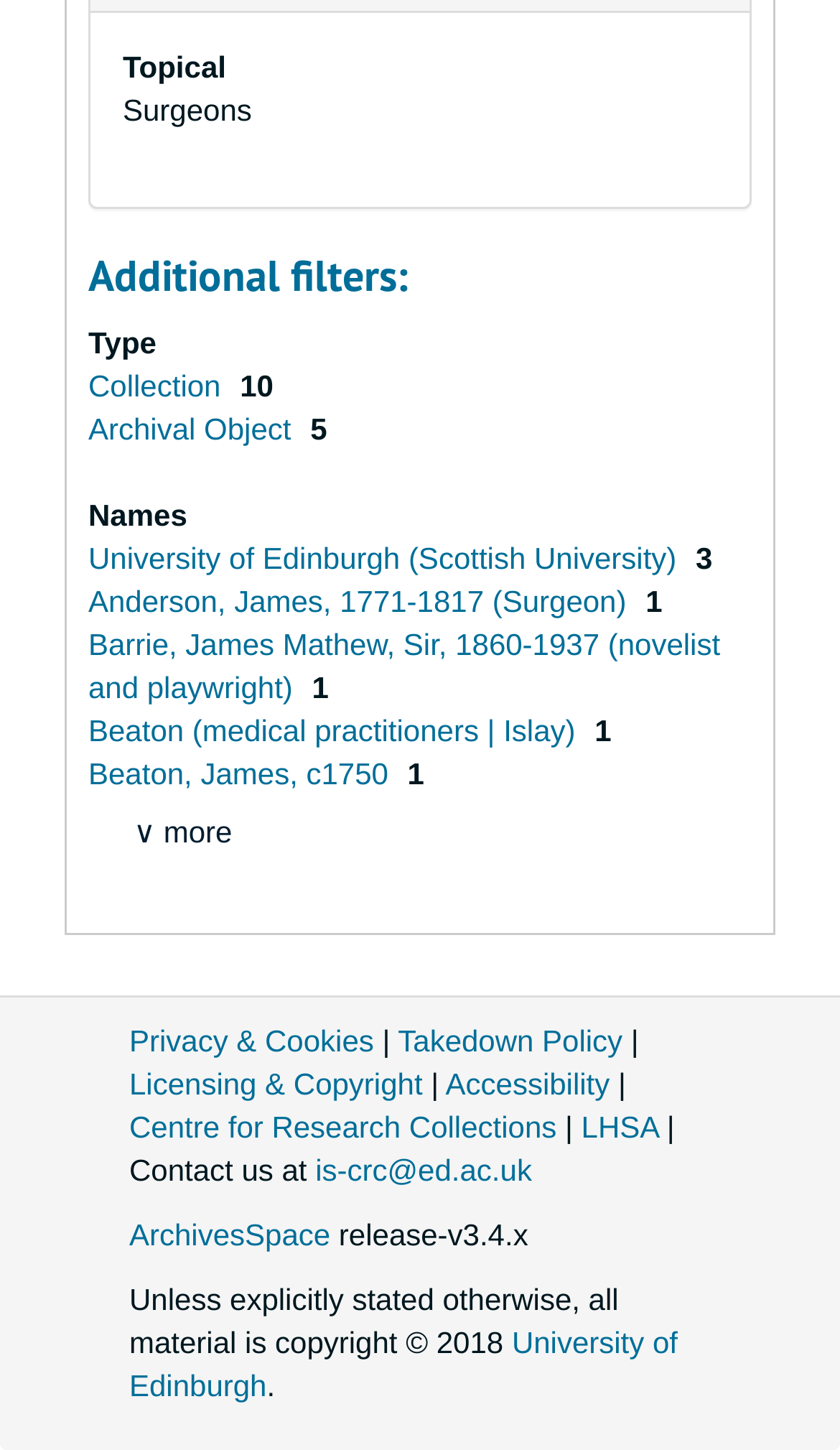Based on the element description: "Licensing & Copyright", identify the bounding box coordinates for this UI element. The coordinates must be four float numbers between 0 and 1, listed as [left, top, right, bottom].

[0.154, 0.735, 0.503, 0.759]